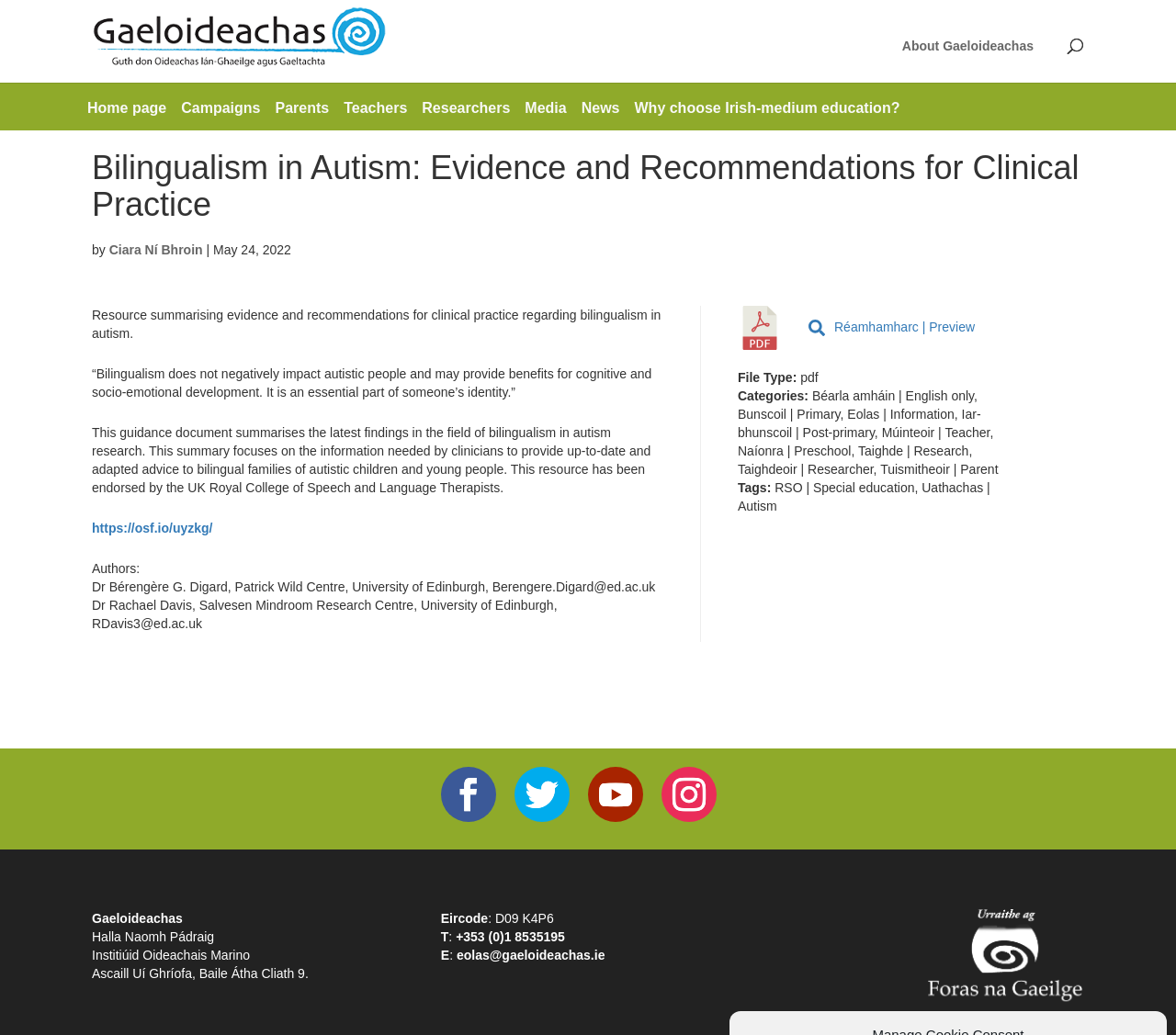Locate and extract the text of the main heading on the webpage.

Bilingualism in Autism: Evidence and Recommendations for Clinical Practice